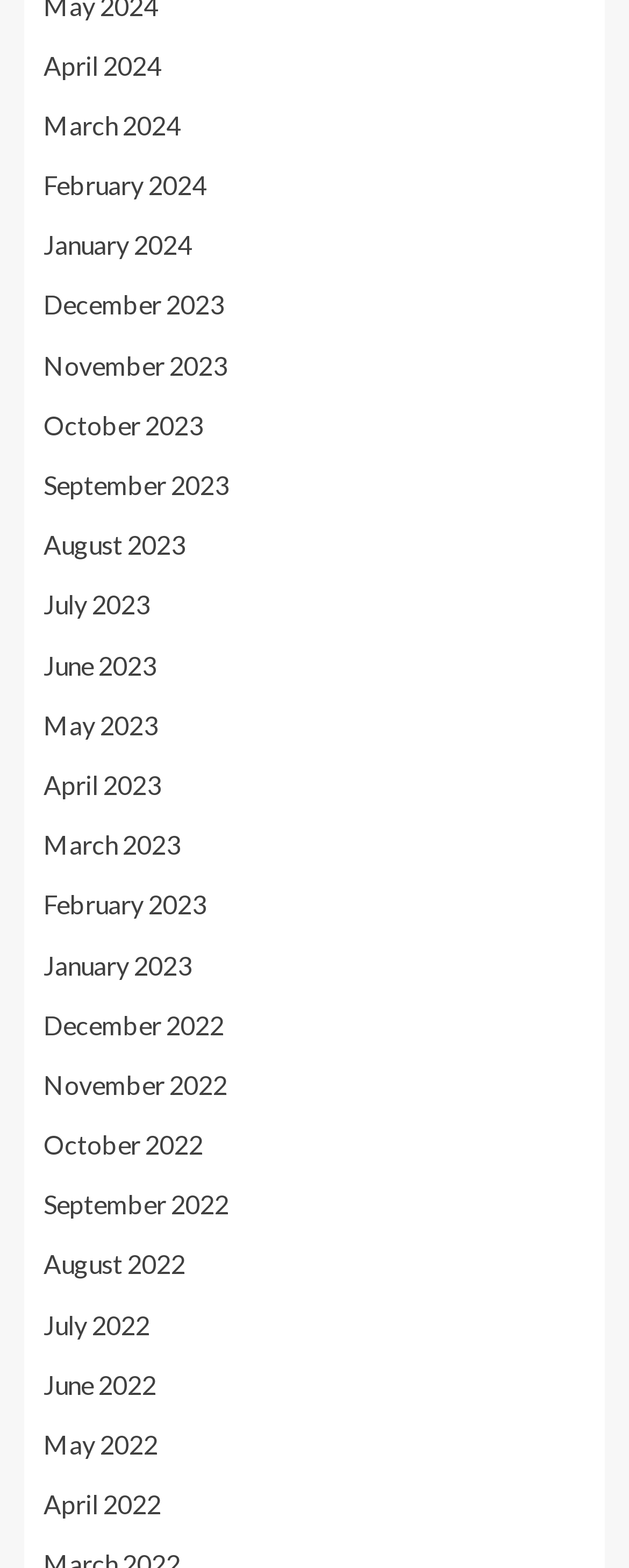What is the month listed above August 2023?
Refer to the screenshot and respond with a concise word or phrase.

July 2023